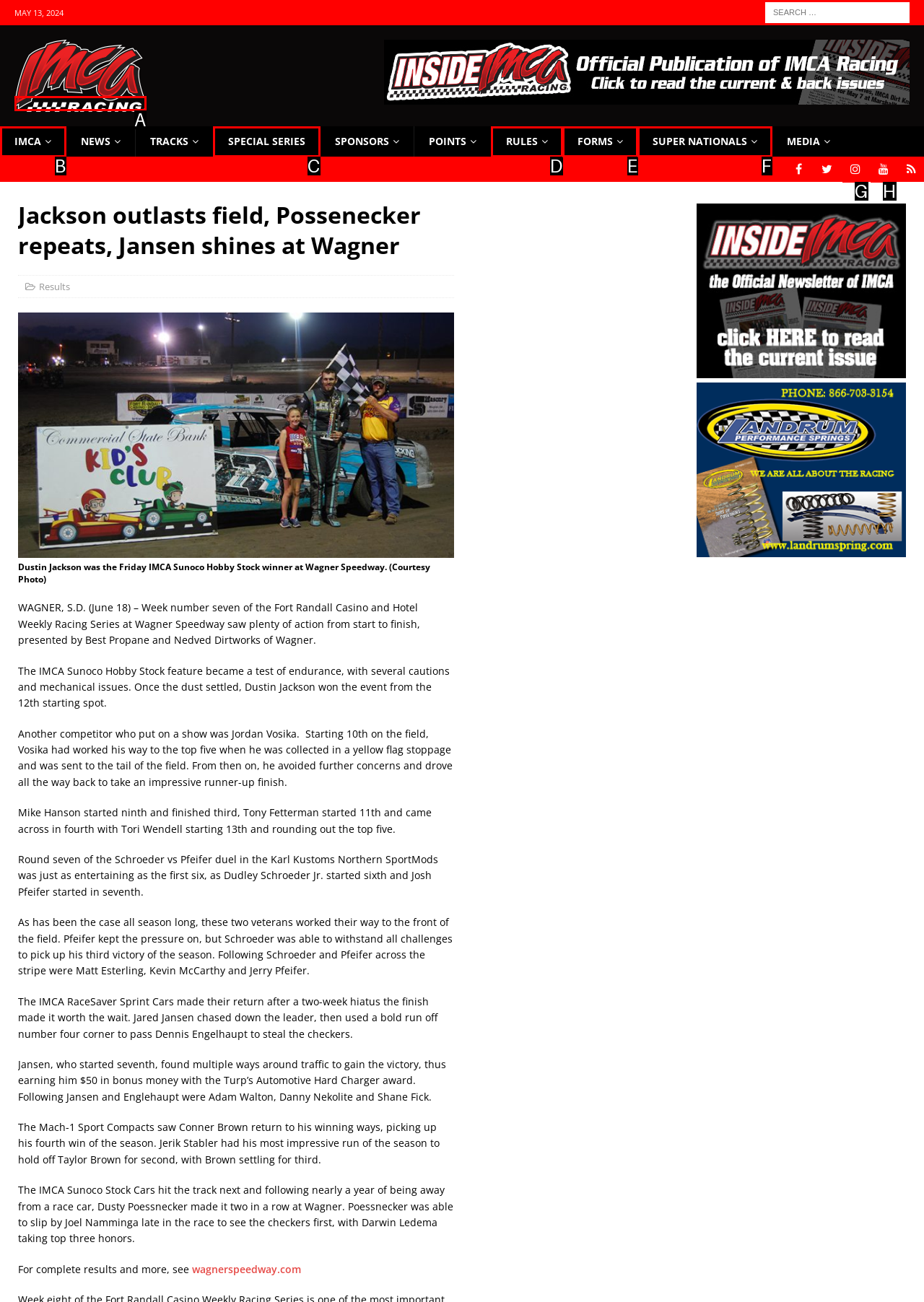Pick the right letter to click to achieve the task: Visit the 'Christmas Around The World' page
Answer with the letter of the correct option directly.

None